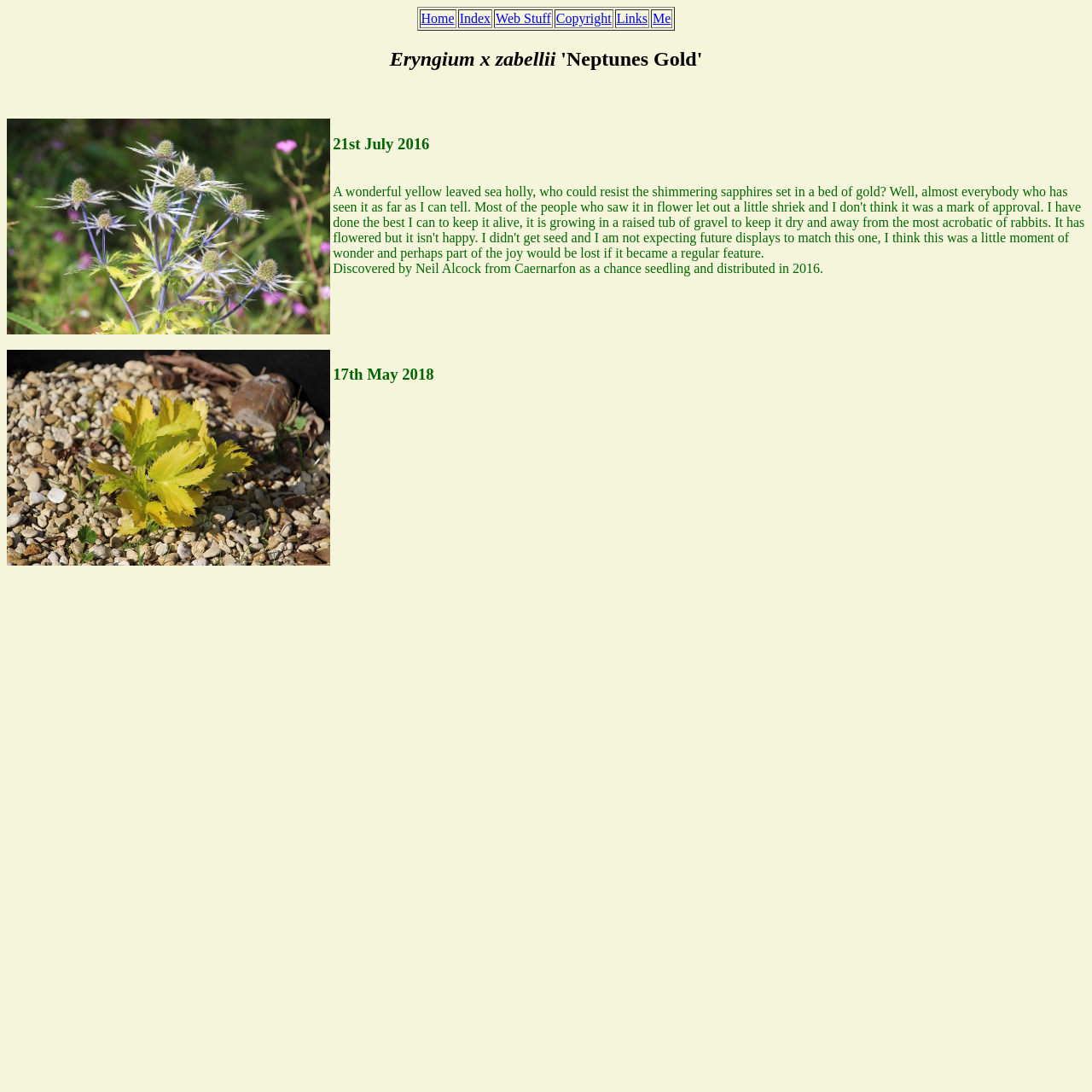Identify the bounding box coordinates for the UI element that matches this description: "Share on Facebook".

None